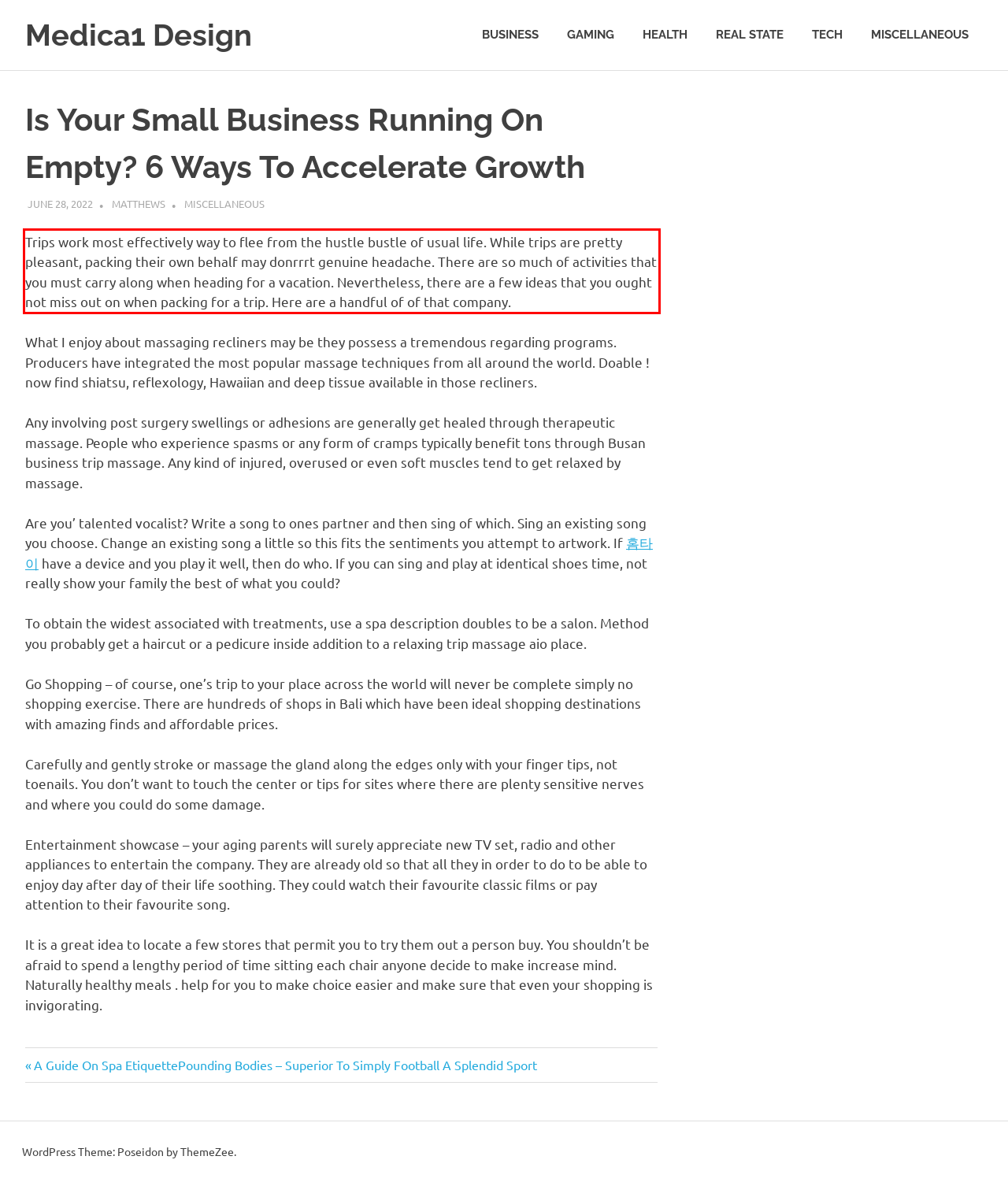In the given screenshot, locate the red bounding box and extract the text content from within it.

Trips work most effectively way to flee from the hustle bustle of usual life. While trips are pretty pleasant, packing their own behalf may donrrrt genuine headache. There are so much of activities that you must carry along when heading for a vacation. Nevertheless, there are a few ideas that you ought not miss out on when packing for a trip. Here are a handful of of that company.